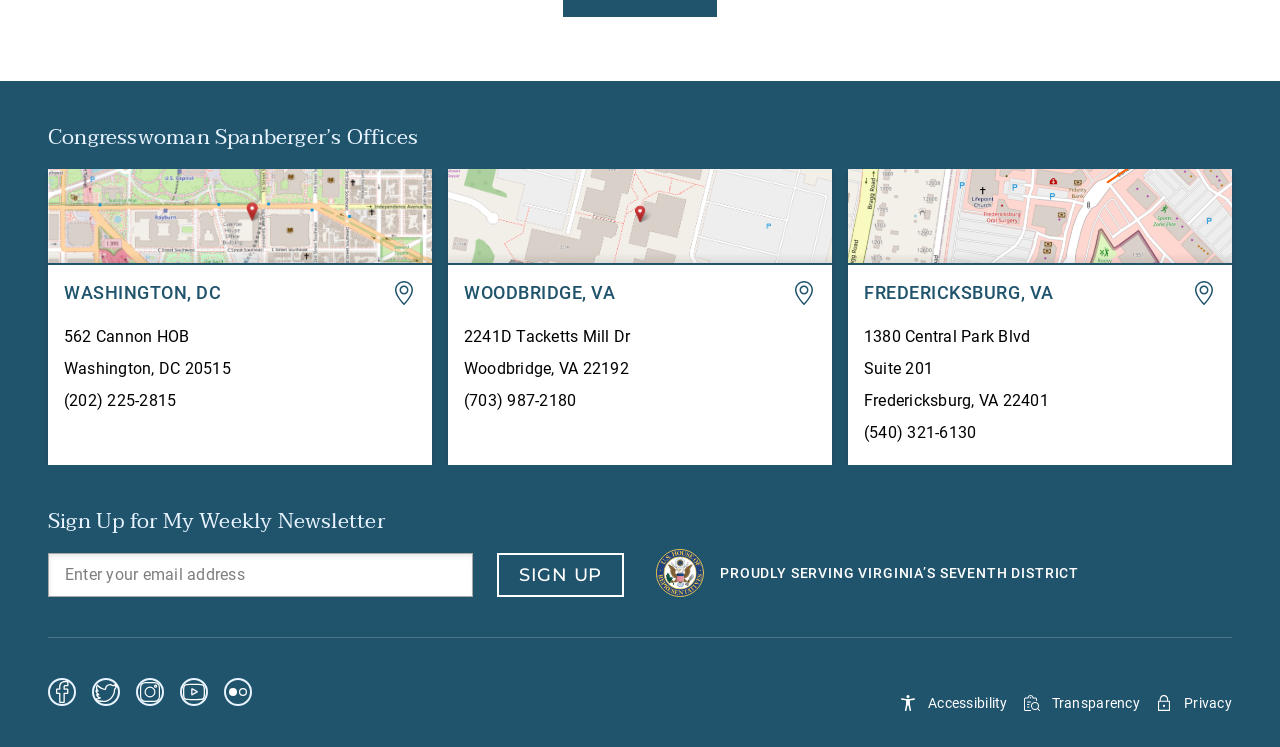Please find the bounding box coordinates of the clickable region needed to complete the following instruction: "Sign up for the newsletter". The bounding box coordinates must consist of four float numbers between 0 and 1, i.e., [left, top, right, bottom].

[0.038, 0.74, 0.369, 0.799]